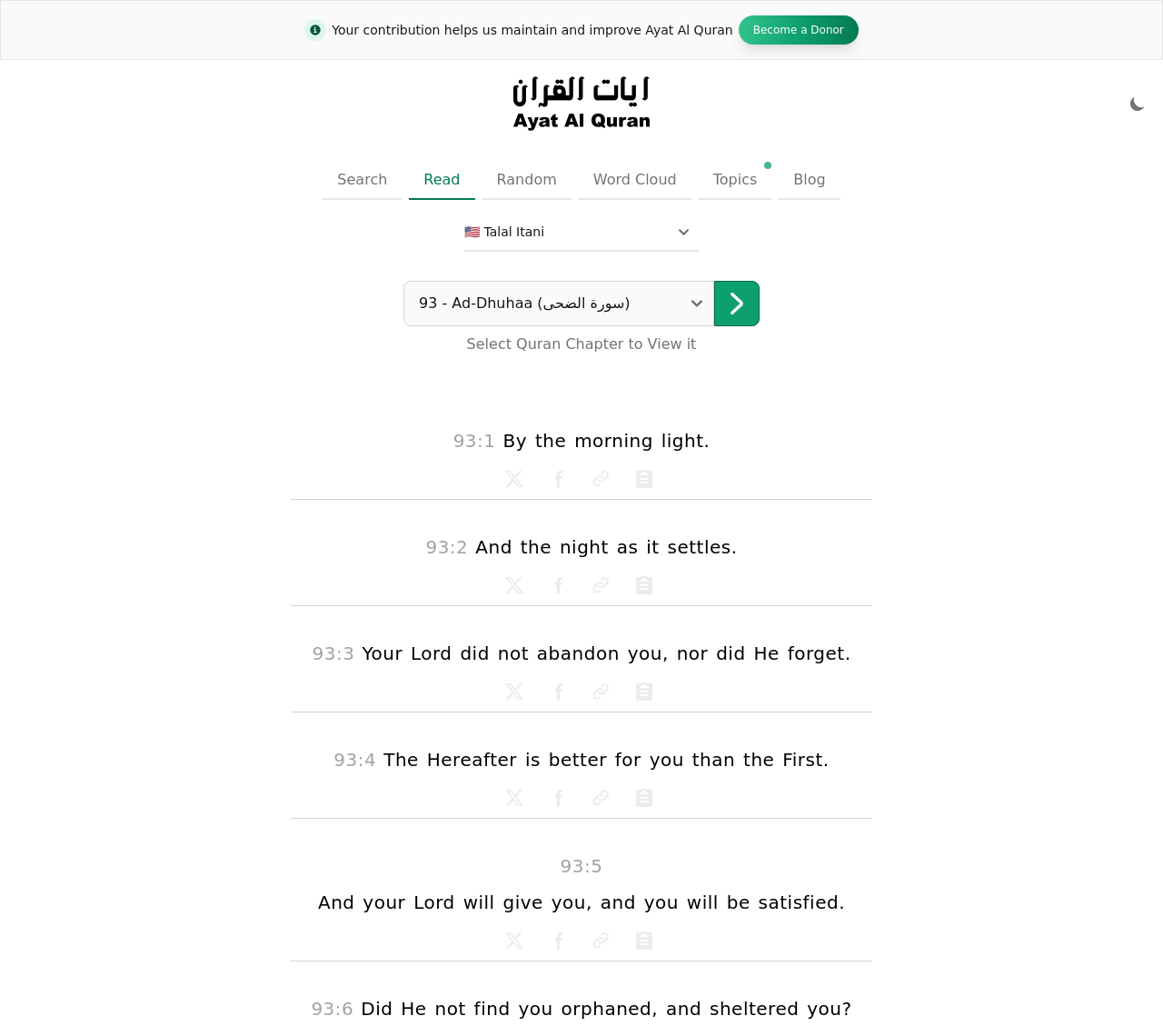Describe all the key features and sections of the webpage thoroughly.

This webpage is dedicated to reading and exploring the Quran, specifically chapter 93, also known as Ad-Dhuhaa (The Morning Hours). At the top, there is a header section with a title "Read Chapter 93 – Ad-Dhuhaa (The Morning Hours) – Ayat Al Quran" and a few links, including "Become a Donor" and "Ayat Al Quran" with an accompanying image. On the top-right corner, there is a button to toggle dark theme.

Below the header, there is a navigation section with several links, including "Search", "Read", "Random", "Word Cloud", "Topics", and "Blog". Next to the "Blog" link, there is a dropdown menu to select a Quran surah (chapter) and a button to load the selected surah.

The main content of the webpage is divided into sections, each representing a verse from the Quran. Each verse section contains the verse number (e.g., "93:1"), the Arabic text, and its English translation. Below each verse, there are social media sharing links, a link to view the verse, and a button to copy the verse to the clipboard.

There are six verses in total, each with its own section, and they are arranged in a vertical layout, taking up most of the webpage's content area. The webpage also has a footer section, but it is not visible in the provided accessibility tree.